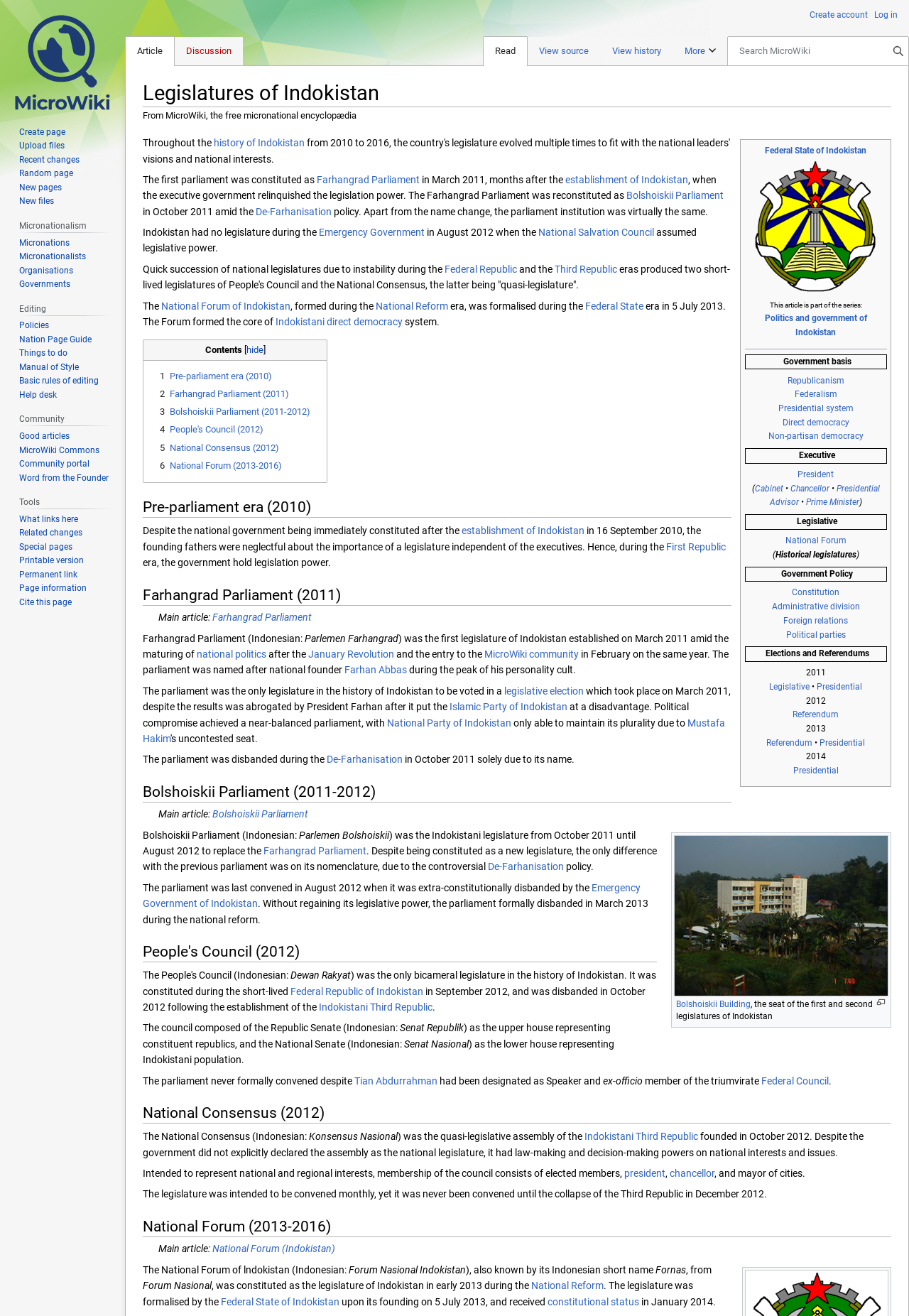What is the name of the institution that assumed legislative power during the Emergency Government in August 2012?
Refer to the screenshot and deliver a thorough answer to the question presented.

The answer can be found in the paragraph that mentions the Emergency Government in August 2012. It states that the National Salvation Council assumed legislative power during this time.